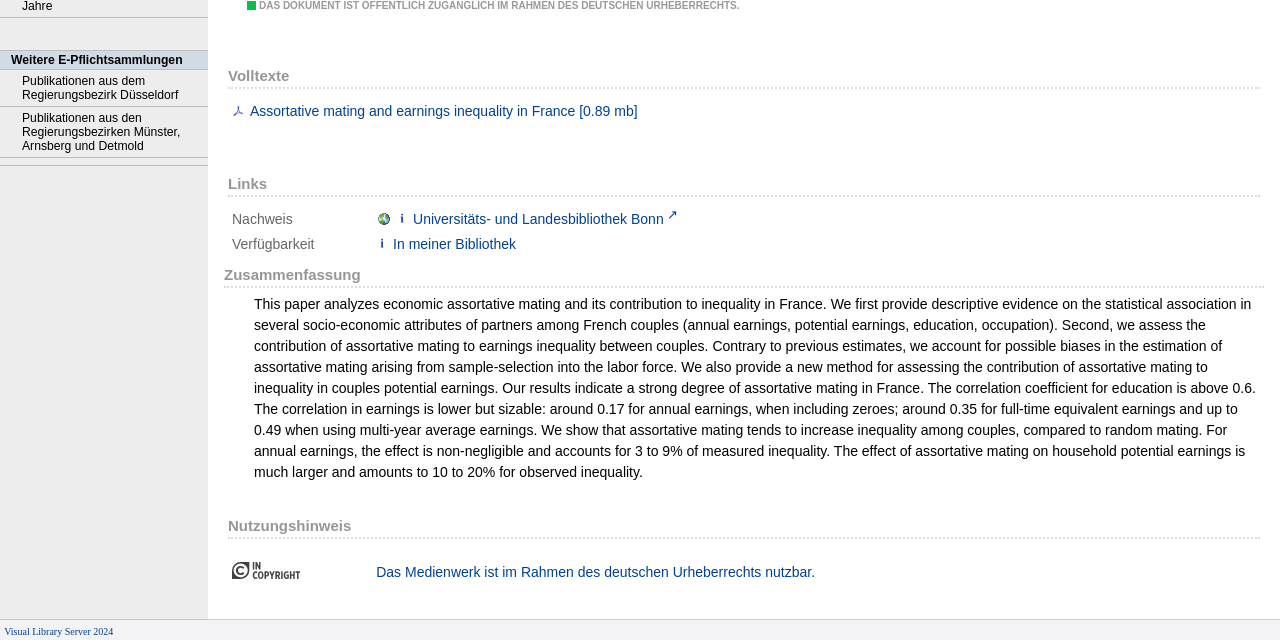Please determine the bounding box of the UI element that matches this description: In meiner Bibliothek. The coordinates should be given as (top-left x, top-left y, bottom-right x, bottom-right y), with all values between 0 and 1.

[0.294, 0.368, 0.403, 0.393]